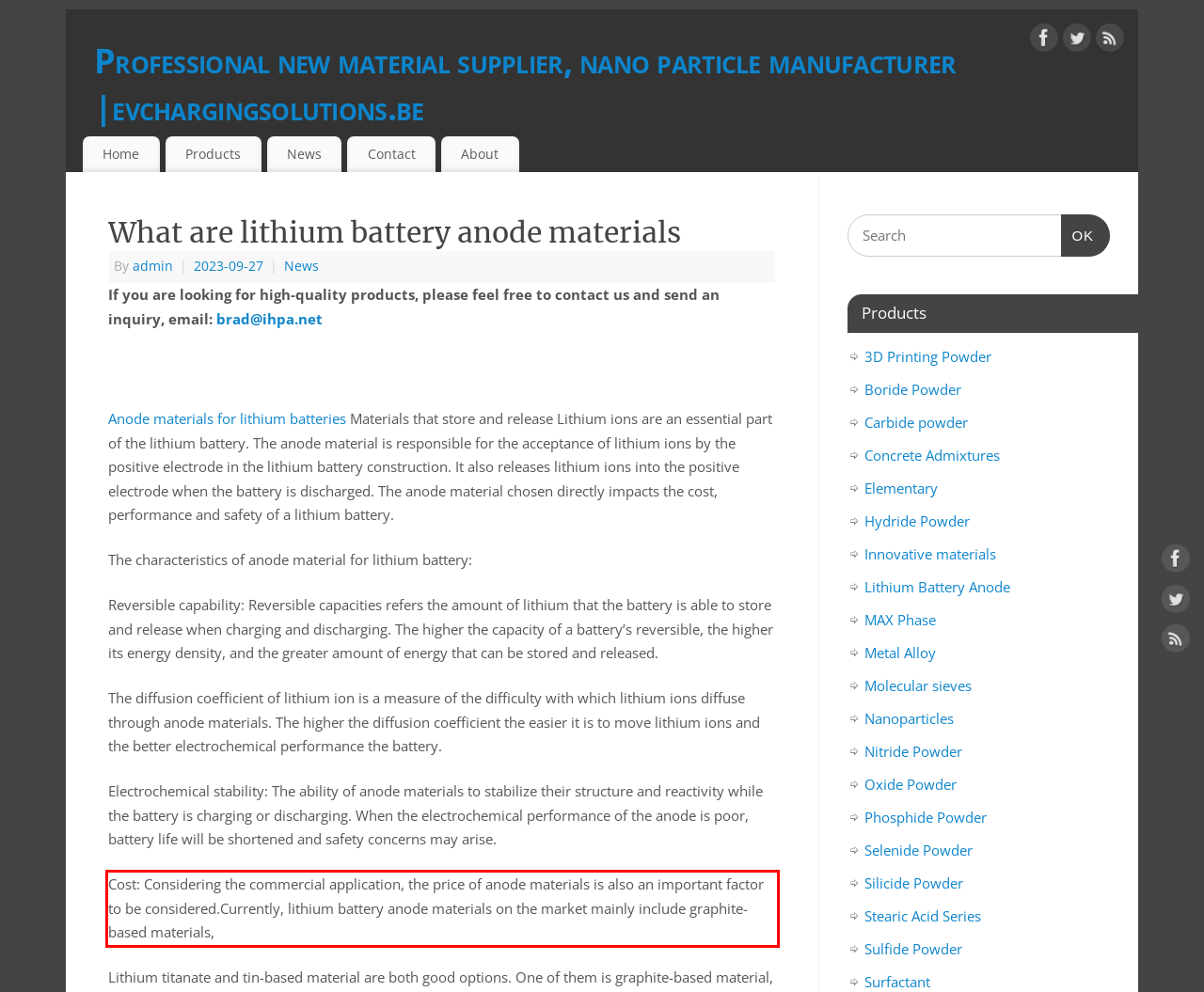Analyze the screenshot of the webpage that features a red bounding box and recognize the text content enclosed within this red bounding box.

Cost: Considering the commercial application, the price of anode materials is also an important factor to be considered.Currently, lithium battery anode materials on the market mainly include graphite-based materials,